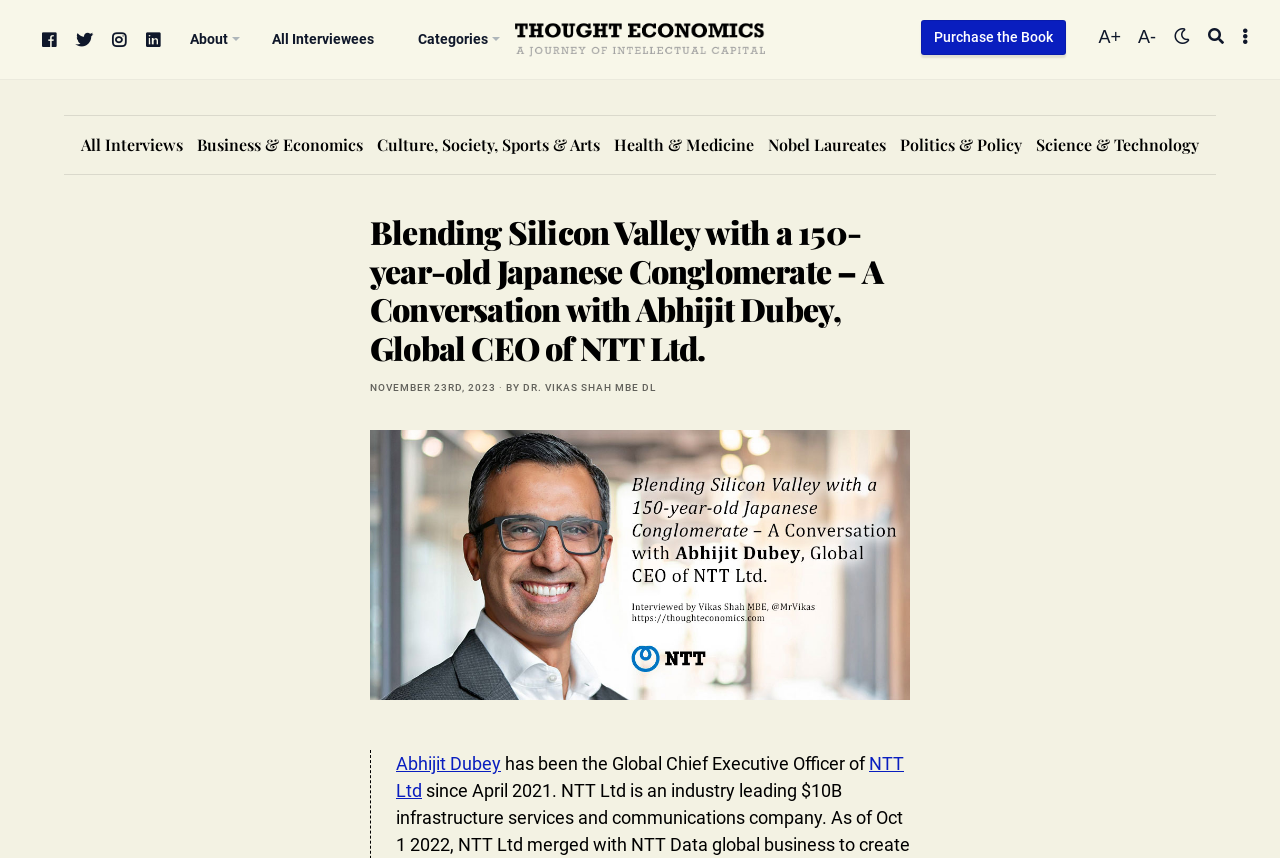Who is the interviewer?
Using the image as a reference, give a one-word or short phrase answer.

Dr. Vikas Shah MBE DL